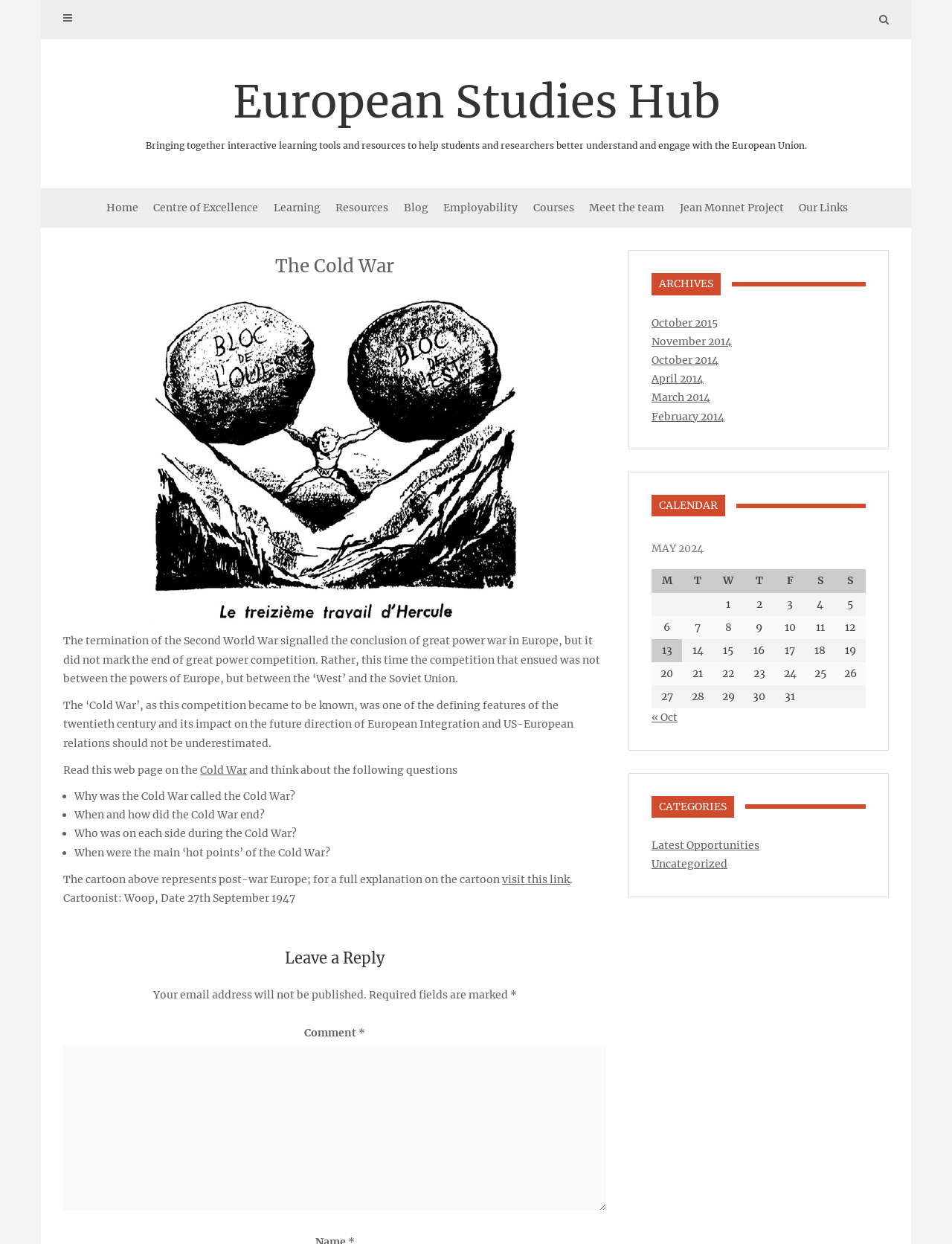Specify the bounding box coordinates of the area that needs to be clicked to achieve the following instruction: "Donate clothes to red cross".

None